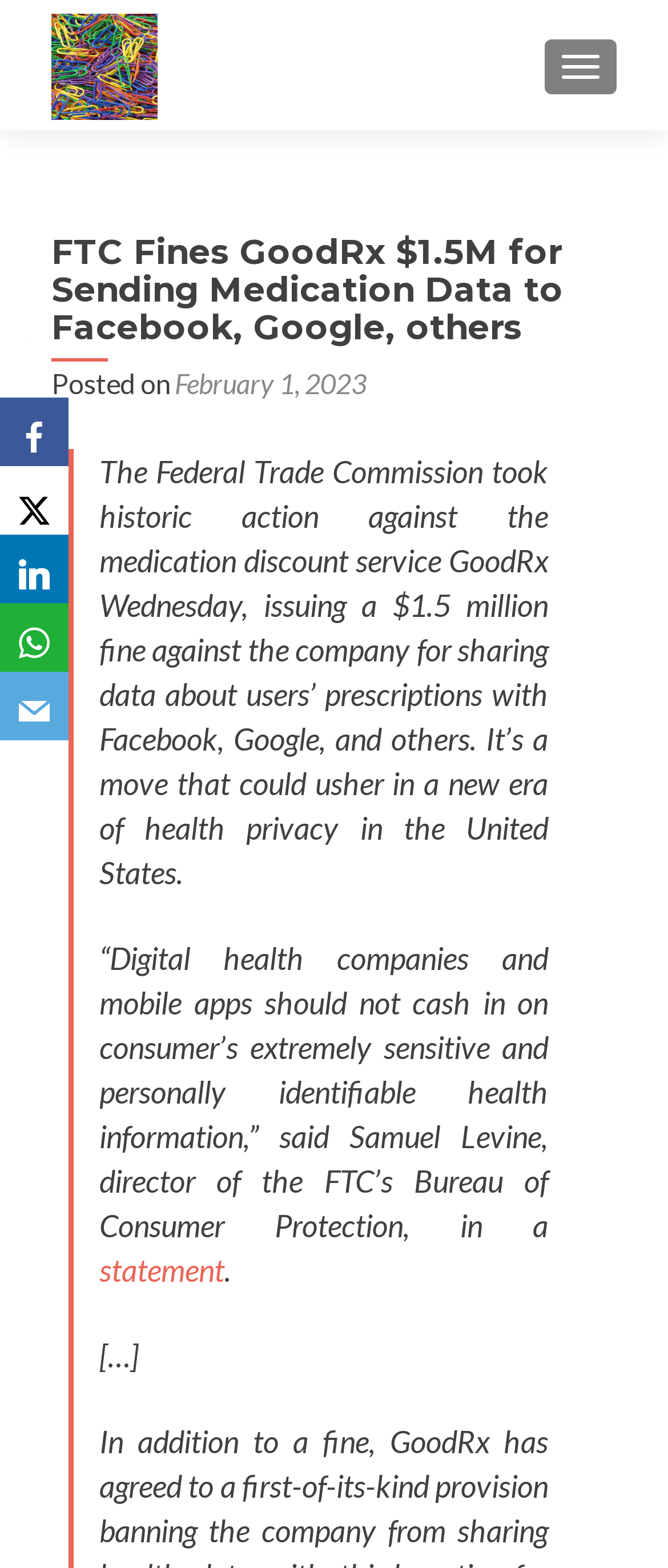Give the bounding box coordinates for the element described by: "Obedience Trial Champions".

None